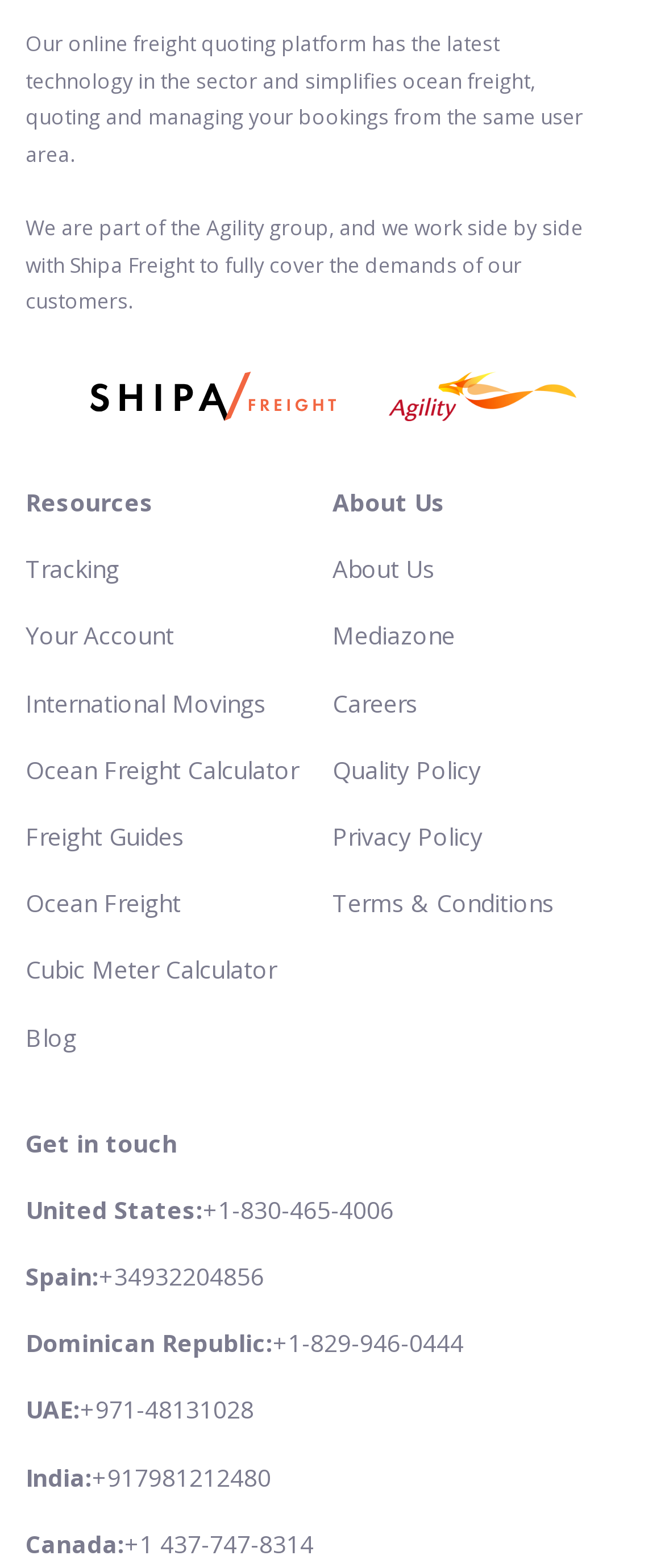Please identify the bounding box coordinates of the element's region that I should click in order to complete the following instruction: "Read the blog". The bounding box coordinates consist of four float numbers between 0 and 1, i.e., [left, top, right, bottom].

[0.038, 0.651, 0.115, 0.671]